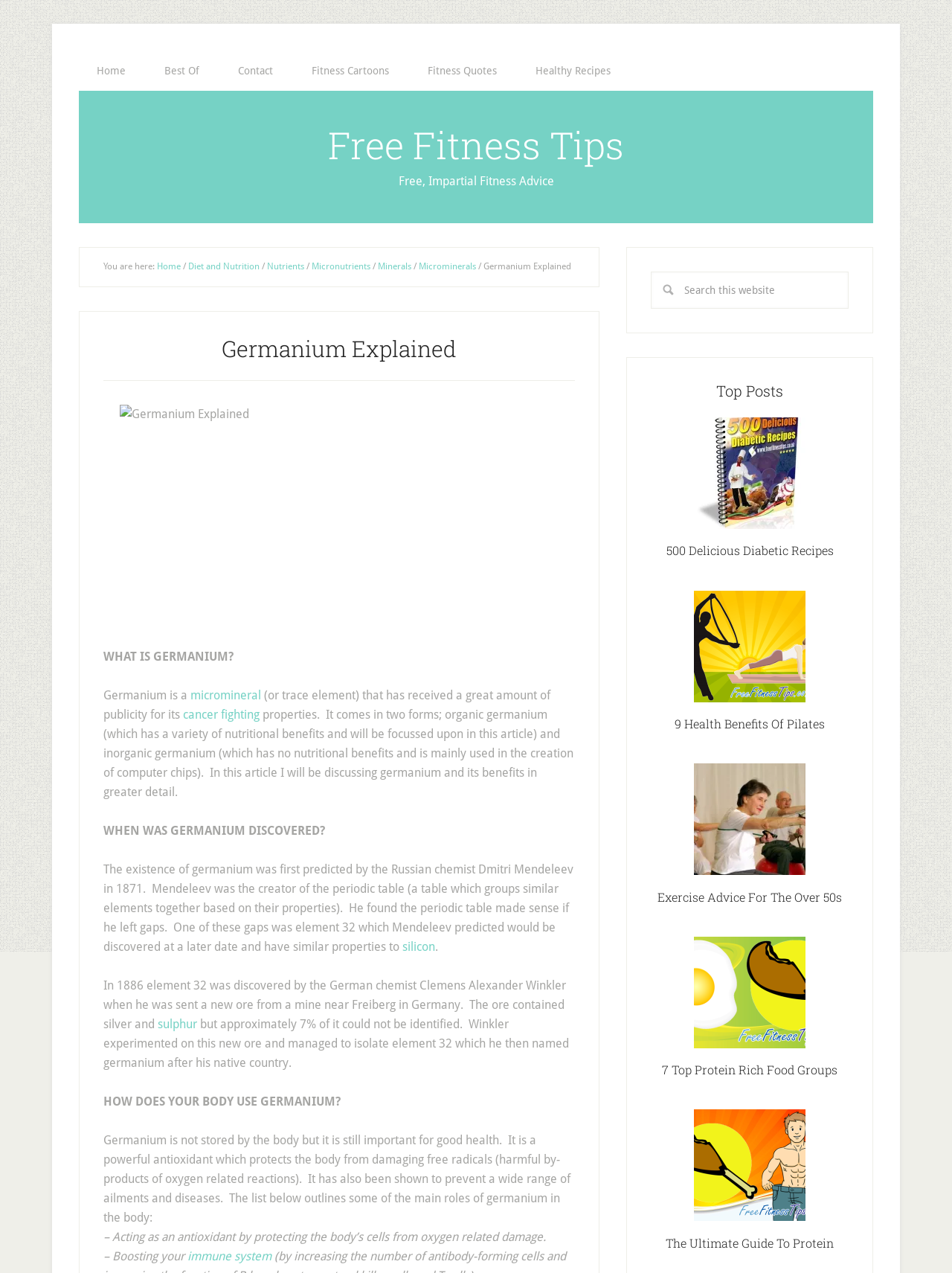How many Delicious Diabetic Recipes are mentioned on the webpage?
Using the image as a reference, answer the question with a short word or phrase.

500